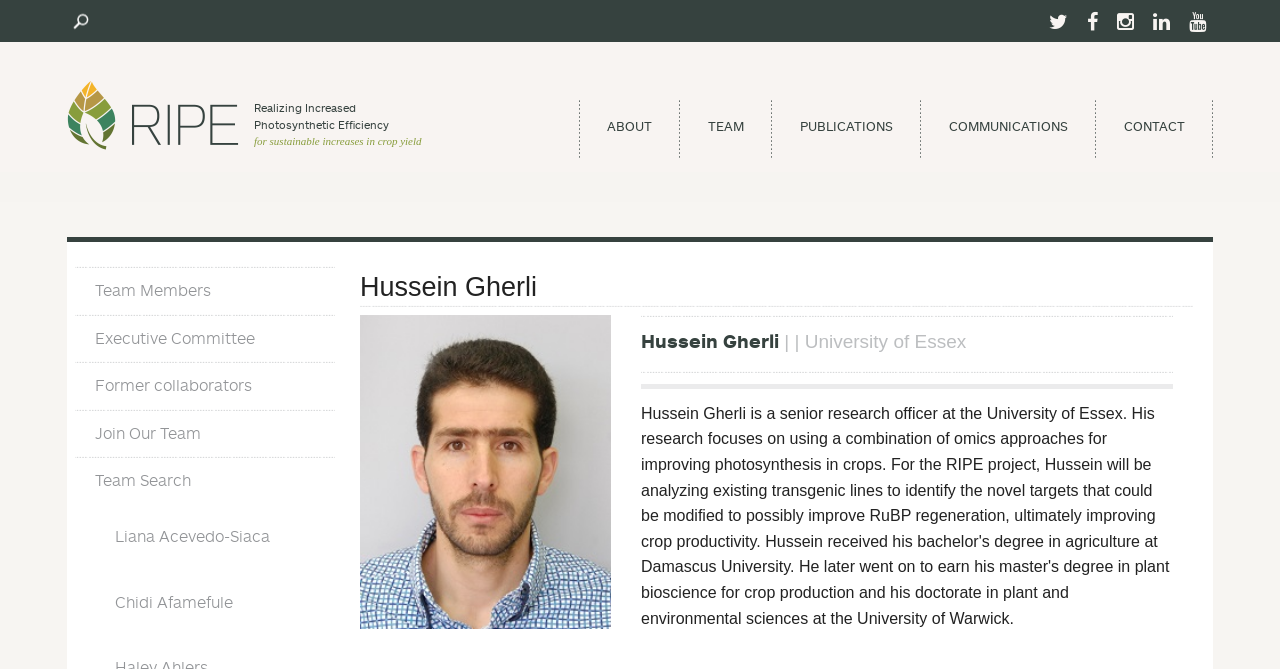Given the following UI element description: "Ripe", find the bounding box coordinates in the webpage screenshot.

[0.052, 0.12, 0.187, 0.224]